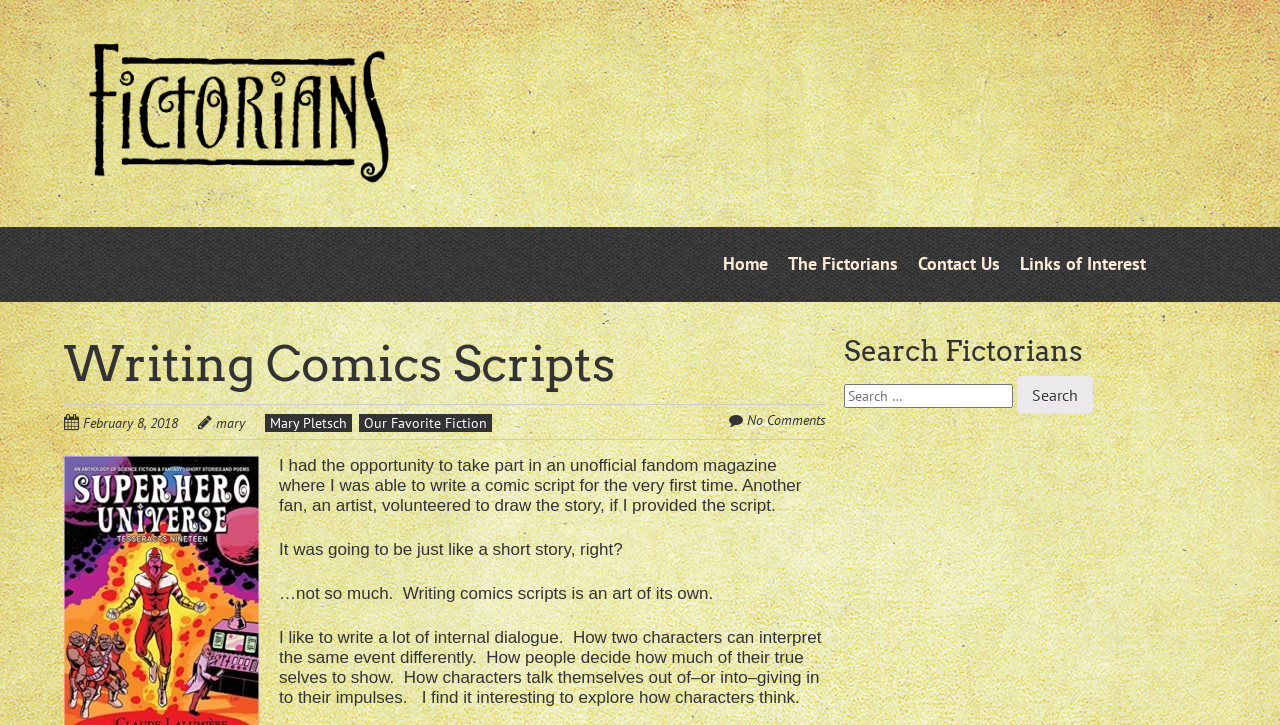Look at the image and give a detailed response to the following question: How many links are there in the menu?

I counted the number of links in the menu by looking at the links 'Home', 'The Fictorians', 'Contact Us', and 'Links of Interest' which are located below the heading 'Menu'. These links are likely to be part of the menu because they are grouped together and have a similar layout.